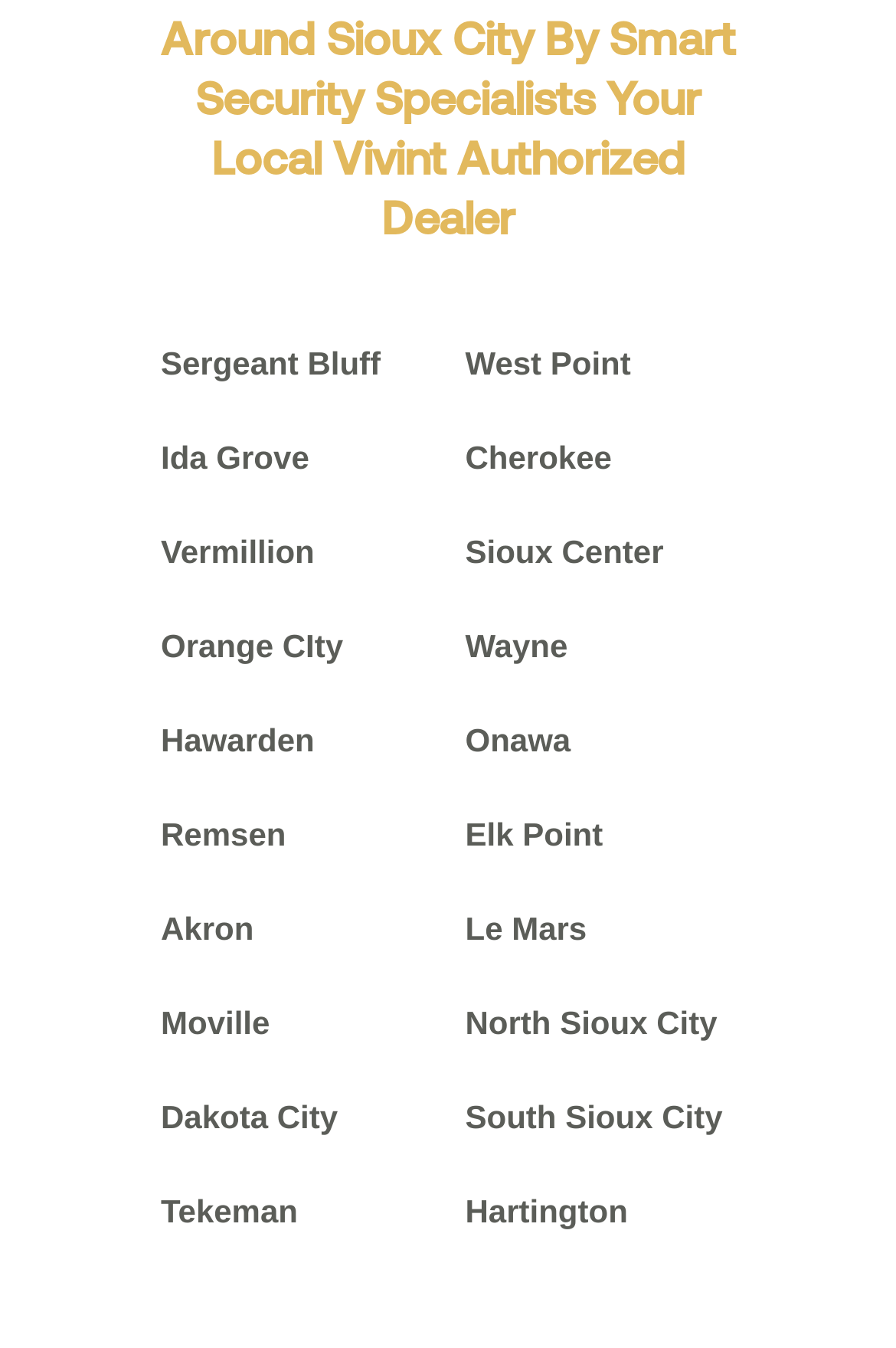Identify the bounding box coordinates for the region to click in order to carry out this instruction: "explore Ida Grove". Provide the coordinates using four float numbers between 0 and 1, formatted as [left, top, right, bottom].

[0.179, 0.326, 0.345, 0.353]